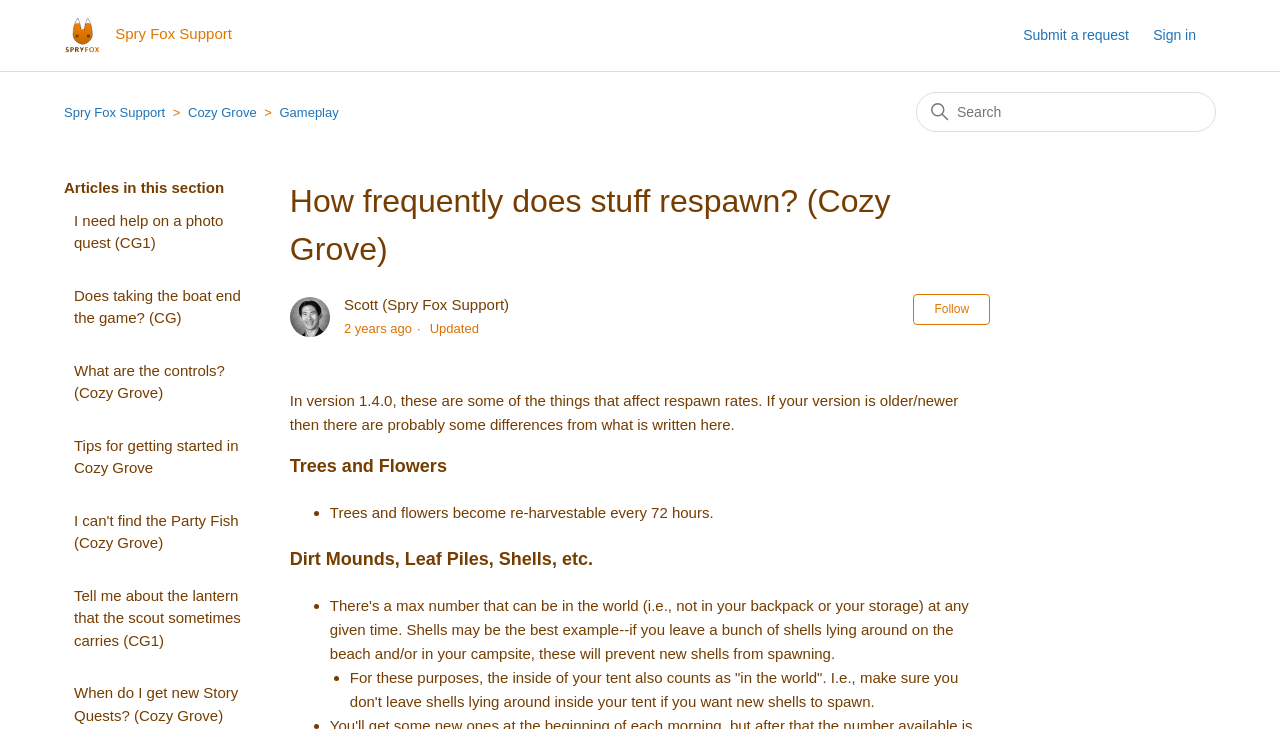Give the bounding box coordinates for the element described by: "Follow".

[0.714, 0.404, 0.774, 0.445]